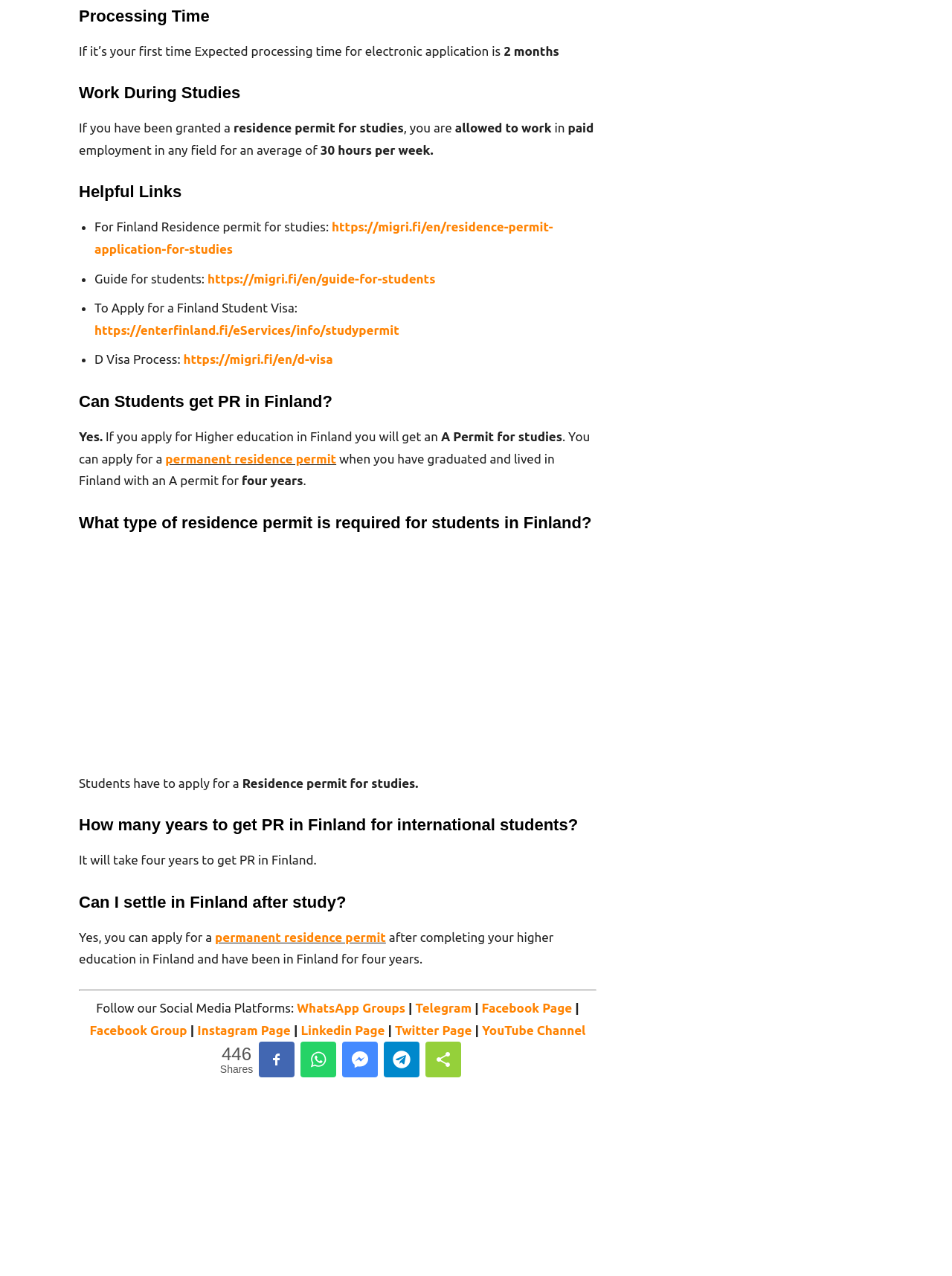How long does it take to get PR in Finland for international students?
Examine the image closely and answer the question with as much detail as possible.

According to the webpage, it is mentioned in the section 'How many years to get PR in Finland for international students?' that it will take four years to get PR in Finland.